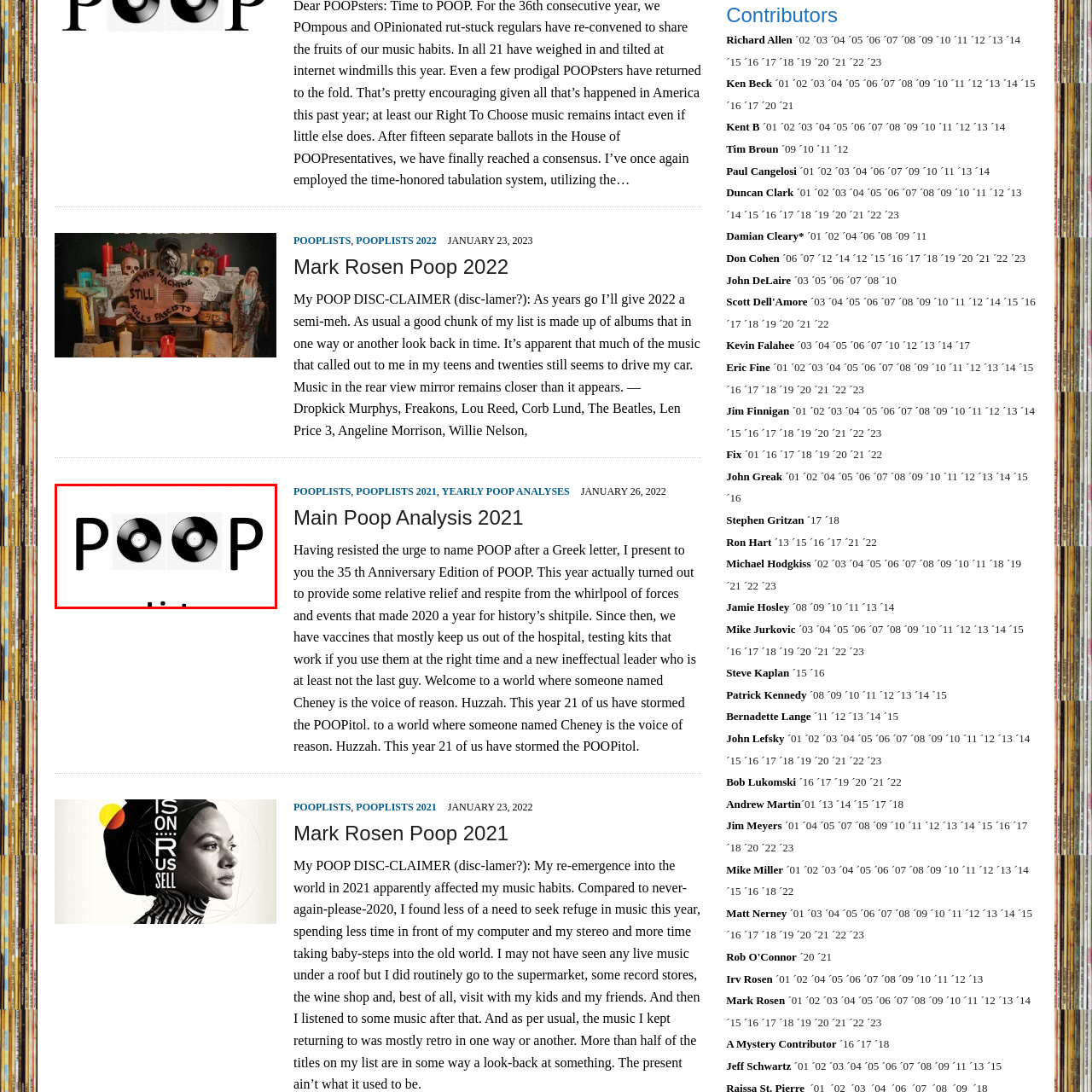Offer a comprehensive narrative for the image inside the red bounding box.

The image presents a creative and humorous design for the "35th Annual Poop List." It features the word "POOP" prominently displayed in bold, stylized letters, with two vinyl records cleverly integrated into the design, symbolizing a musical theme. The top part of the image includes the word "The" and the phrase "Annual," suggesting a yearly event or tradition. The overall aesthetic is playful and quirky, reflecting the lighthearted nature of the content, which likely involves music recommendations or reviews. The combination of visual elements and text effectively conveys a sense of fun and nostalgia, appealing to music enthusiasts and fans of humor.